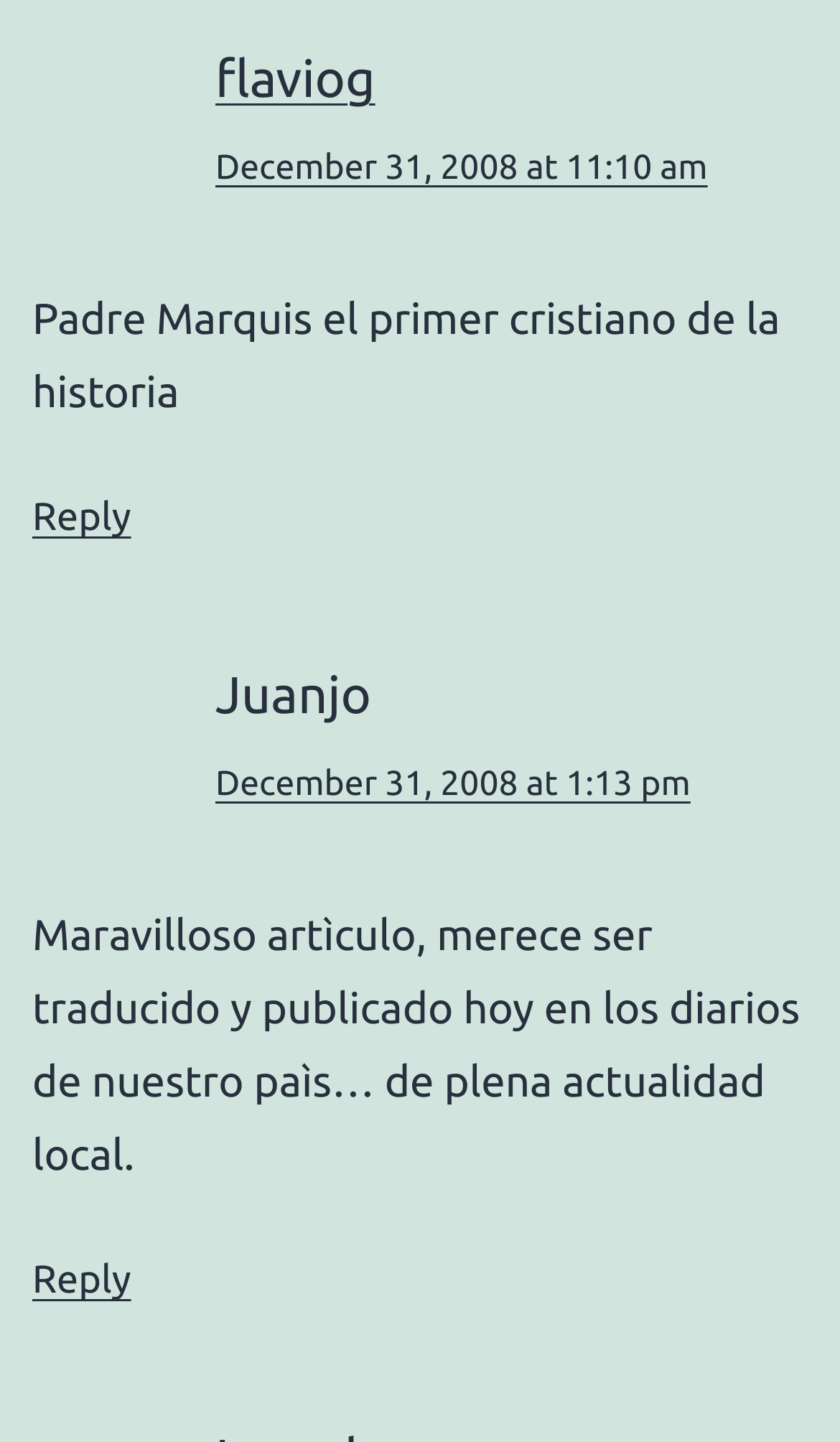What is the content of the second comment?
Use the screenshot to answer the question with a single word or phrase.

Maravilloso artìculo, merece ser traducido y publicado hoy en los diarios de nuestro paìs… de plena actualidad local.